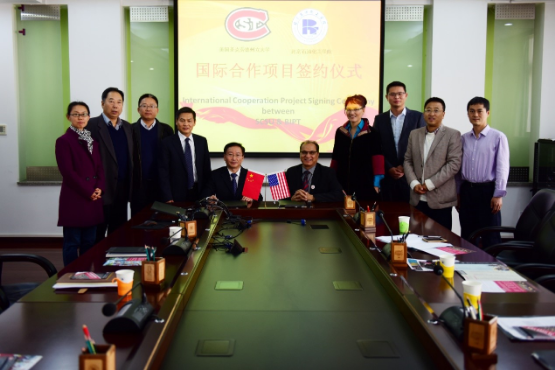Answer the following query concisely with a single word or phrase:
What is the purpose of the gathering?

Establishing teacher exchange programs and dual degree offerings